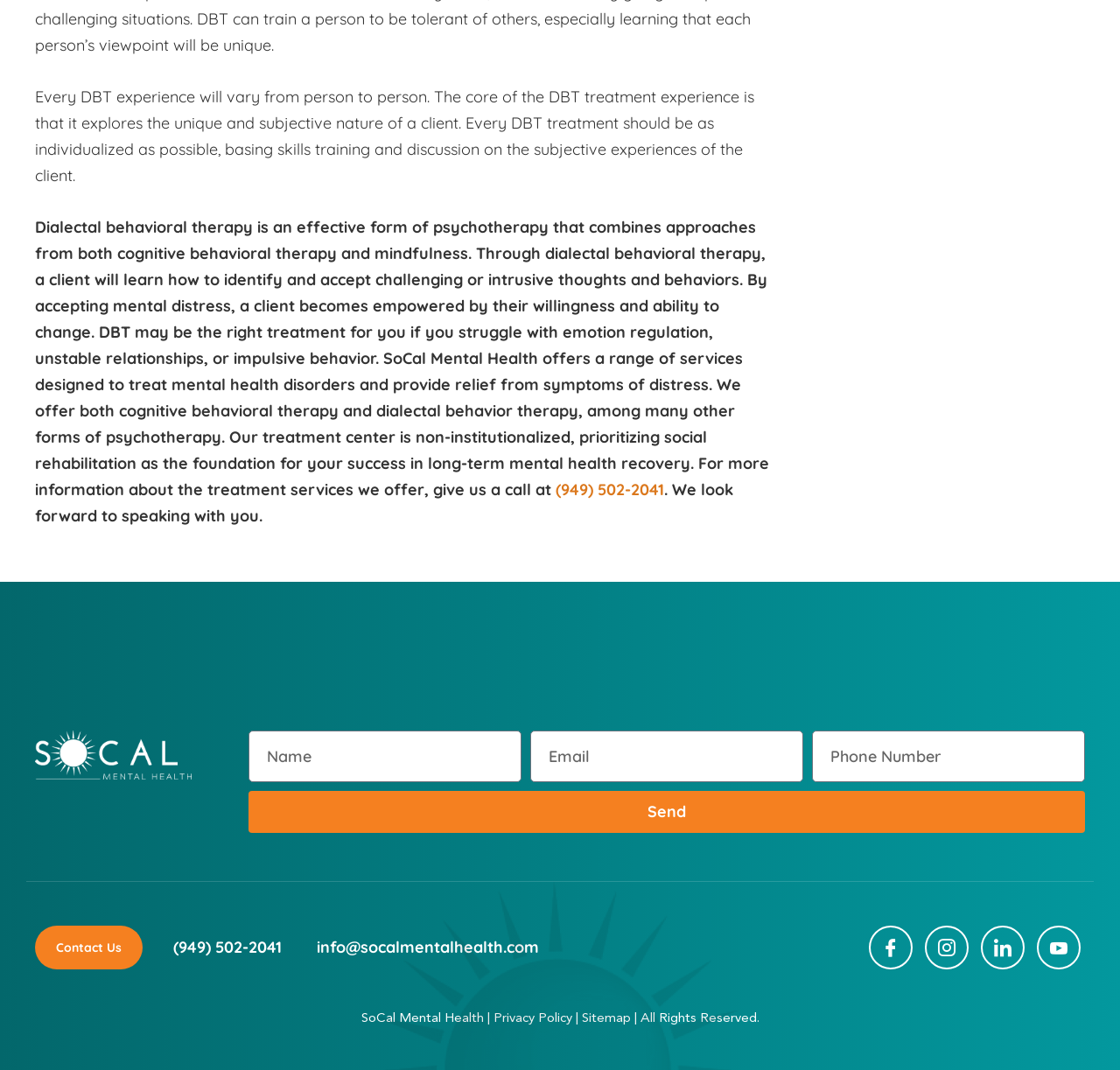Could you determine the bounding box coordinates of the clickable element to complete the instruction: "Enter your name in the input field"? Provide the coordinates as four float numbers between 0 and 1, i.e., [left, top, right, bottom].

[0.222, 0.683, 0.466, 0.731]